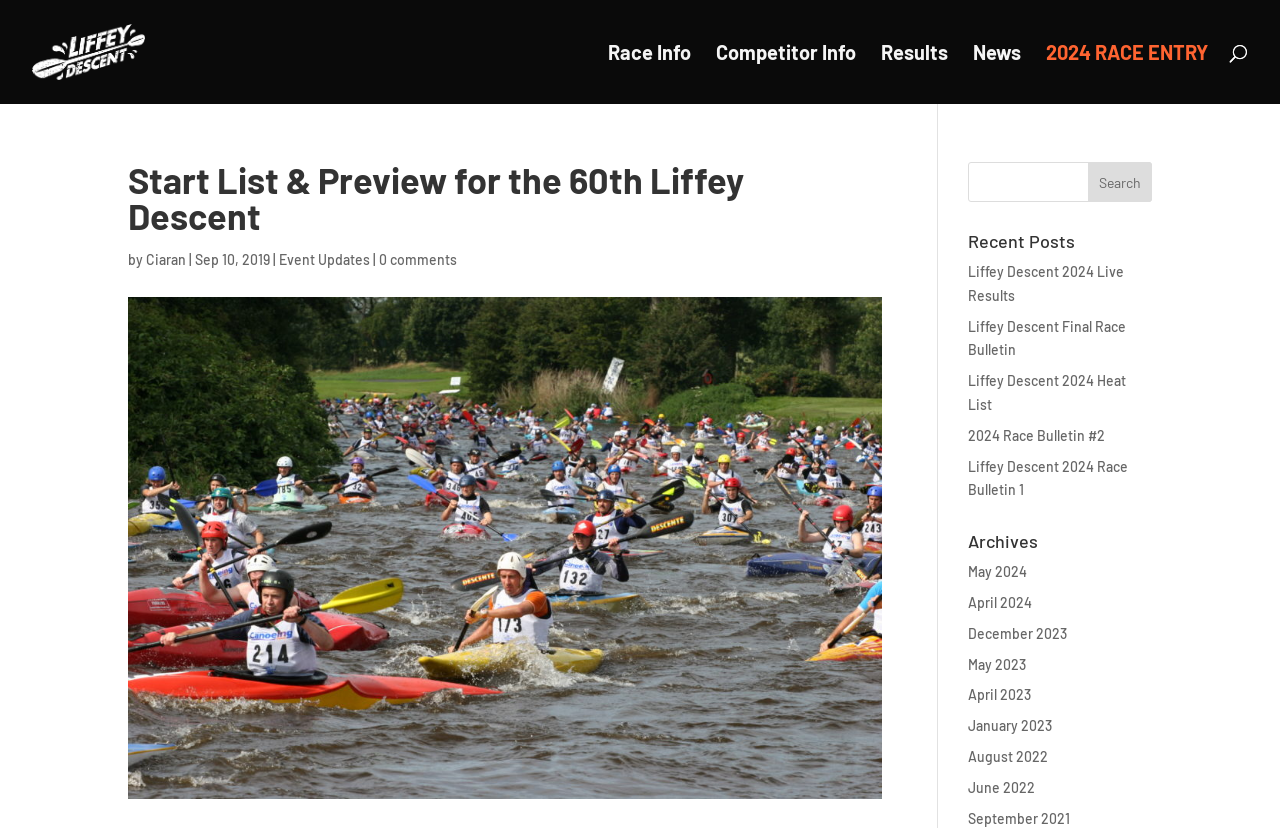How many recent posts are listed?
From the details in the image, answer the question comprehensively.

I counted the links in the Recent Posts section, which are 'Liffey Descent 2024 Live Results', 'Liffey Descent Final Race Bulletin', 'Liffey Descent 2024 Heat List', '2024 Race Bulletin #2', 'Liffey Descent 2024 Race Bulletin 1', and another one. There are 6 recent posts listed.